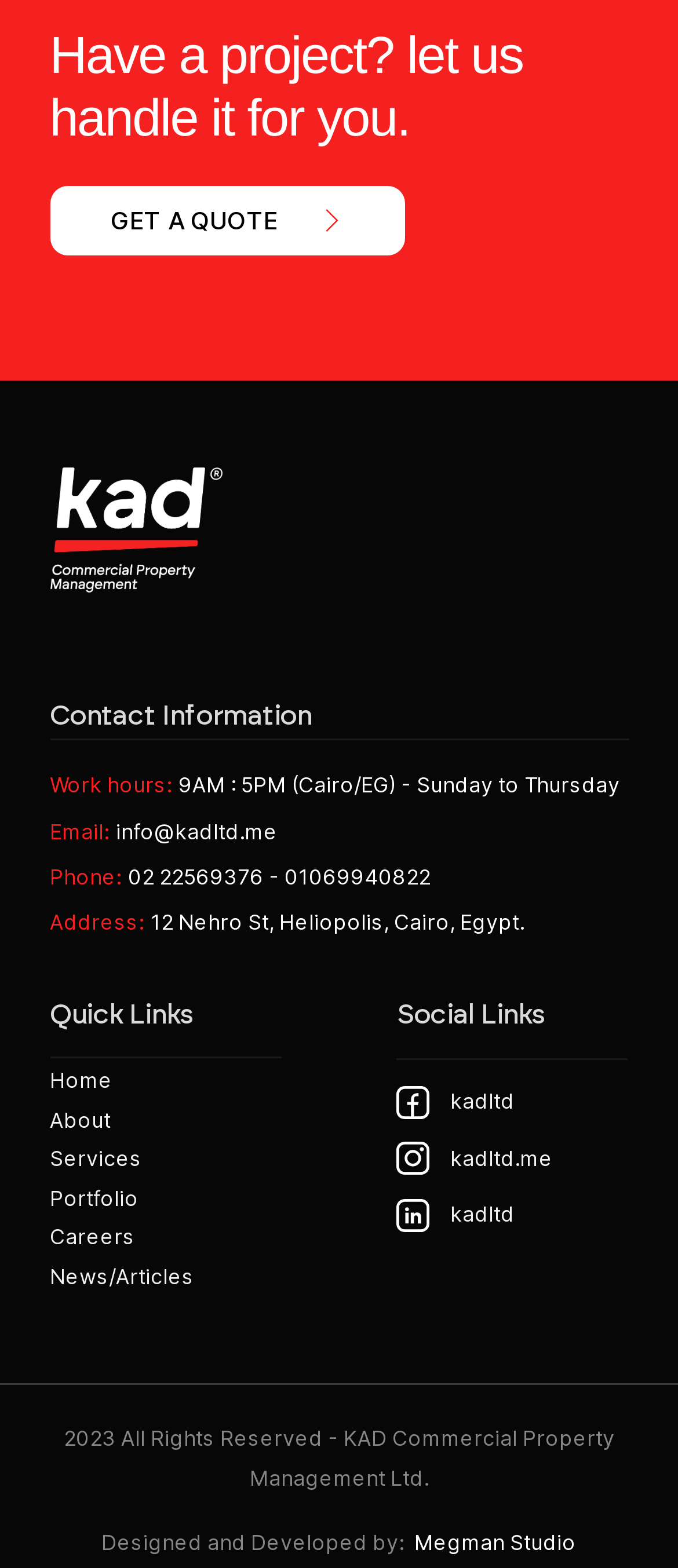Find the bounding box coordinates of the clickable element required to execute the following instruction: "Get a quote". Provide the coordinates as four float numbers between 0 and 1, i.e., [left, top, right, bottom].

[0.073, 0.119, 0.596, 0.163]